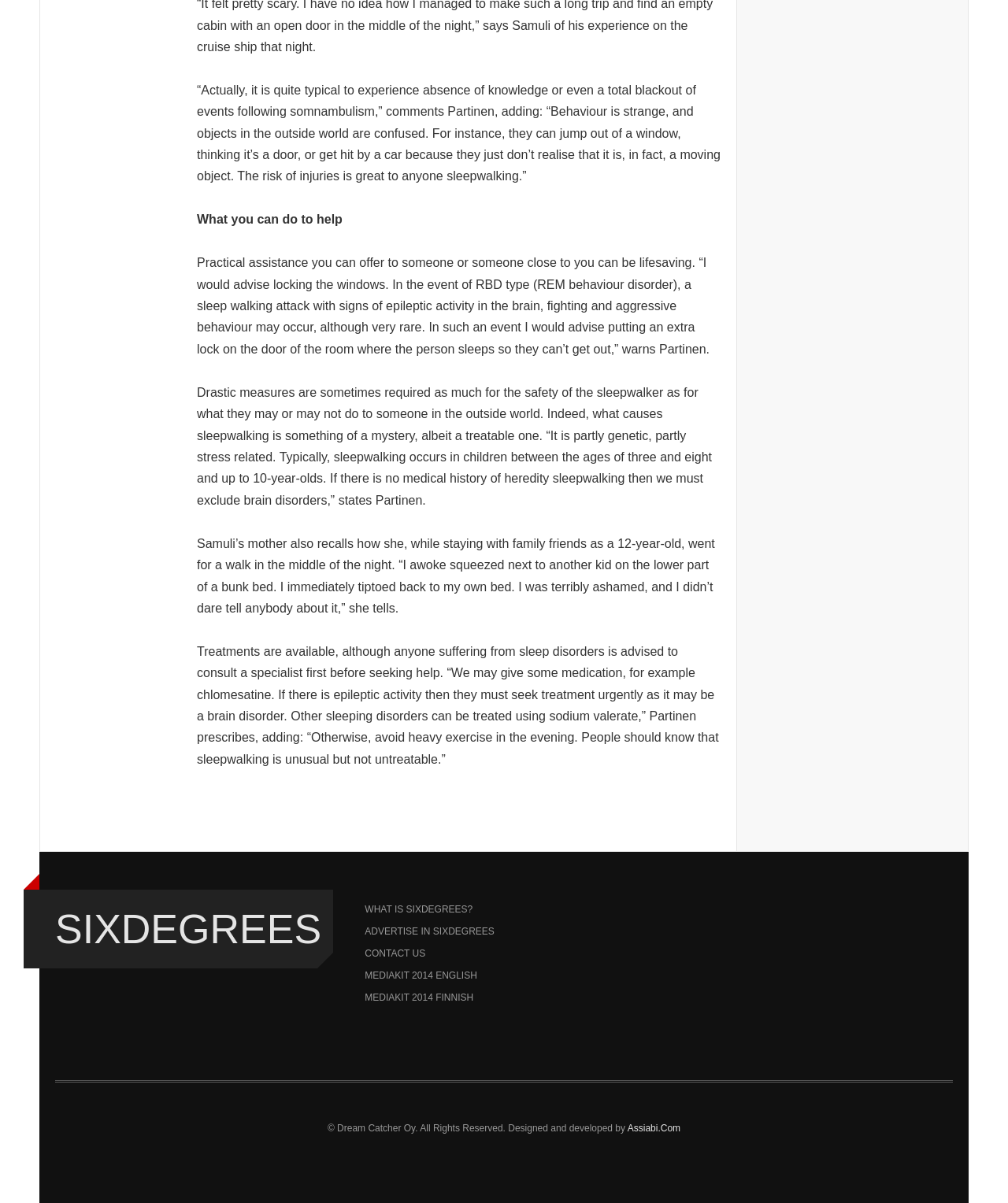Provide a short answer to the following question with just one word or phrase: What is a recommended action to avoid sleepwalking?

Avoid heavy exercise in the evening